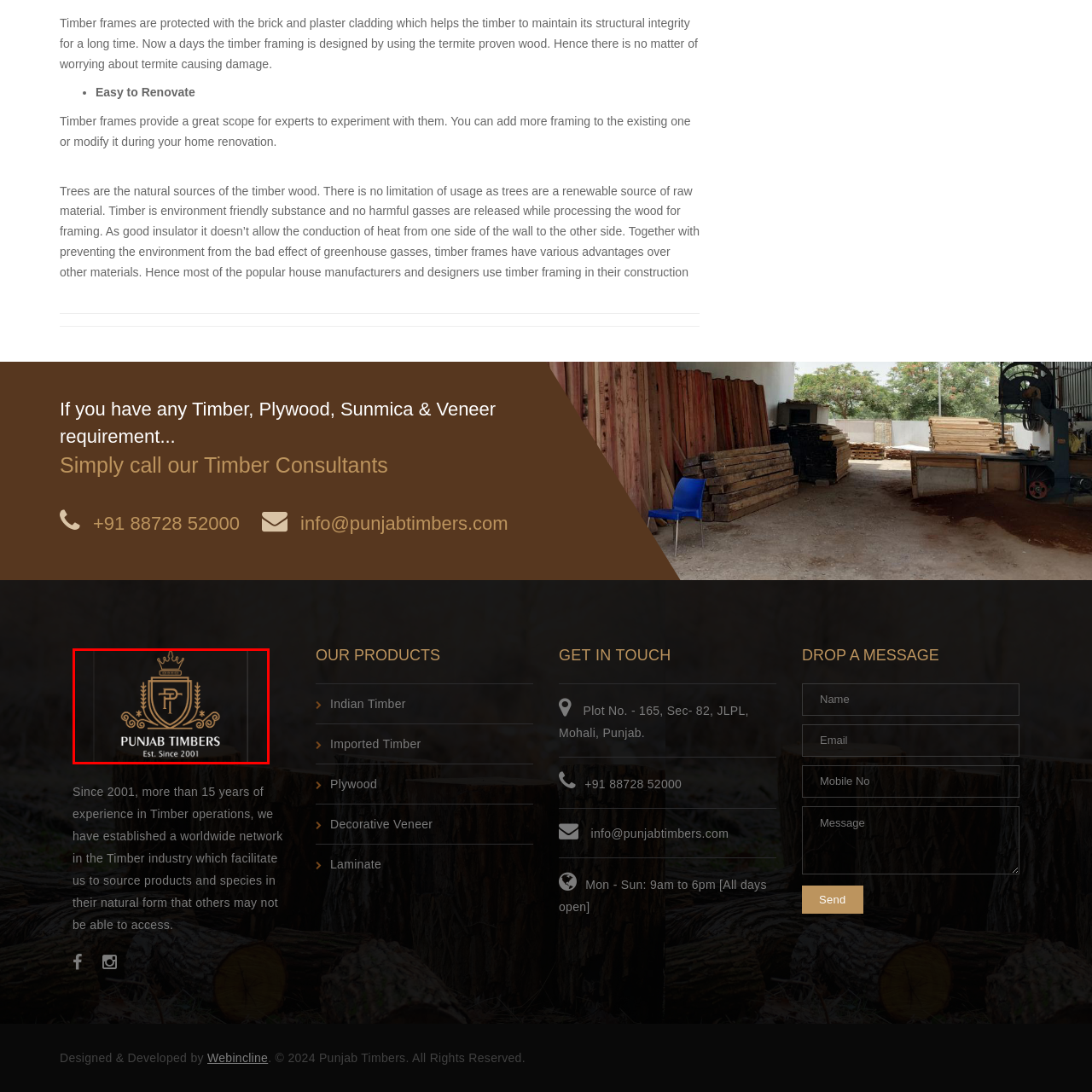What is the shape of the emblem?
Please observe the details within the red bounding box in the image and respond to the question with a detailed explanation based on what you see.

The caption describes the emblem as stylized, adorned with decorative motifs, including a crown at the top and ornate flourishes on either side, suggesting that the shape of the emblem is stylized and not a standard geometric shape.